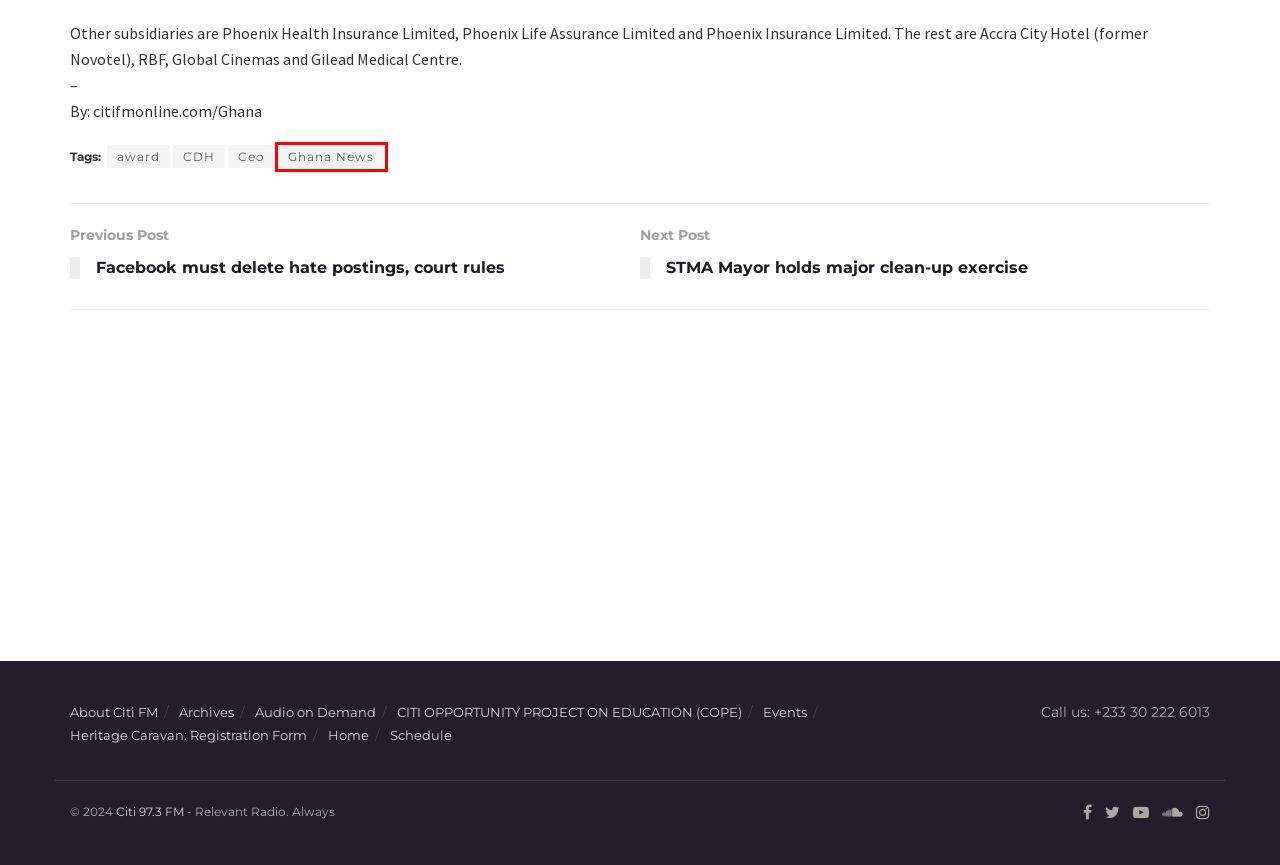Look at the given screenshot of a webpage with a red rectangle bounding box around a UI element. Pick the description that best matches the new webpage after clicking the element highlighted. The descriptions are:
A. Ceo Archives - Citi 97.3 FM - Relevant Radio. Always
B. award Archives - Citi 97.3 FM - Relevant Radio. Always
C. CITI OPPORTUNITY PROJECT ON EDUCATION (COPE) - Citi 97.3 FM - Relevant Radio. Always
D. Heritage Caravan: Registration Form - Citi 97.3 FM - Relevant Radio. Always
E. Facebook must delete hate postings, court rules - Citi 97.3 FM - Relevant Radio. Always
F. CDH Archives - Citi 97.3 FM - Relevant Radio. Always
G. Ghana News Archives - Citi 97.3 FM - Relevant Radio. Always
H. Archives - Citi 97.3 FM - Relevant Radio. Always

G